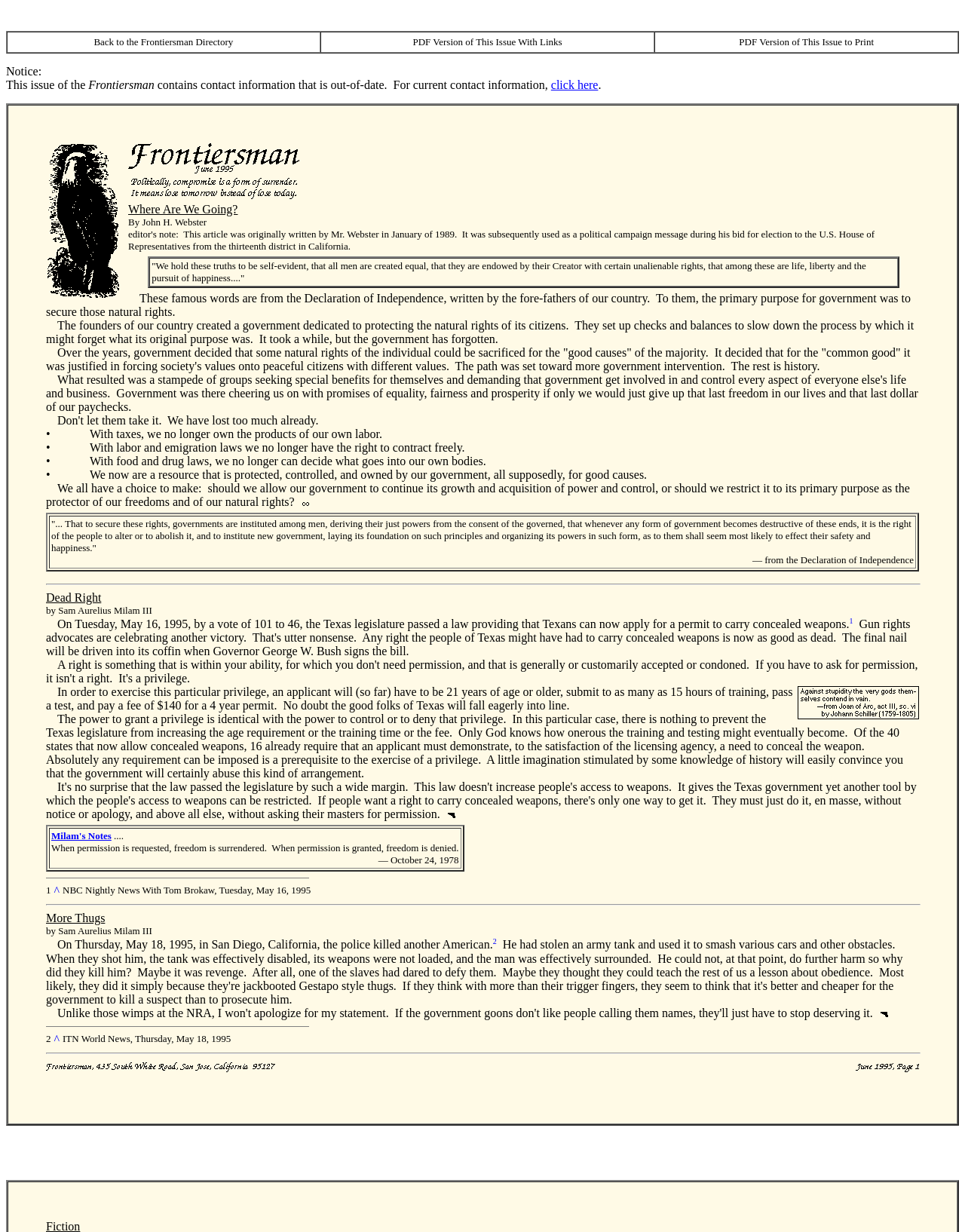Examine the screenshot and answer the question in as much detail as possible: How many links are there in the first row?

In the first row, there are three grid cells containing links, which are 'Back to the Frontiersman Directory', 'PDF Version of This Issue With Links', and 'PDF Version of This Issue to Print'.